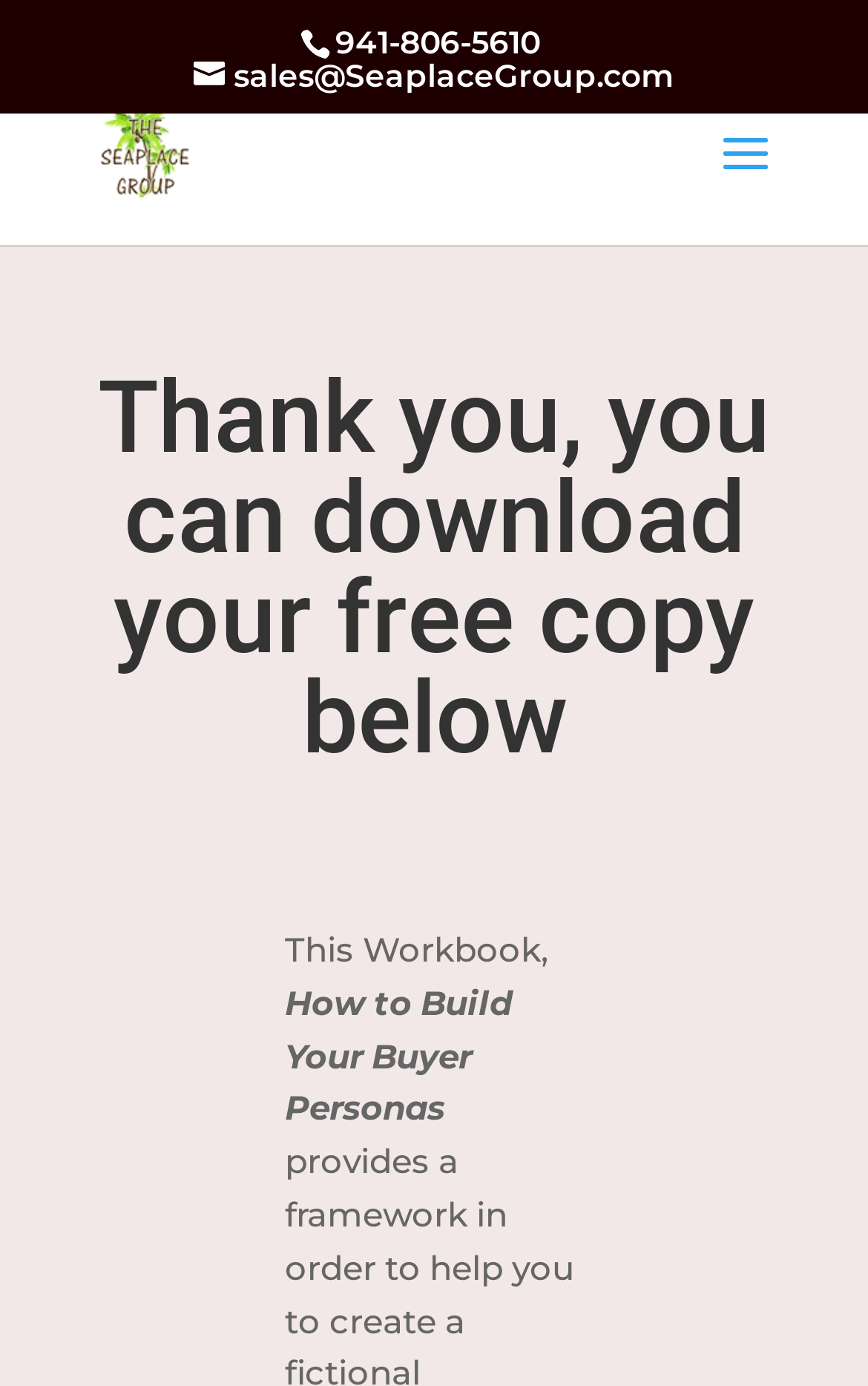Mark the bounding box of the element that matches the following description: "sales@SeaplaceGroup.com".

[0.223, 0.039, 0.777, 0.068]